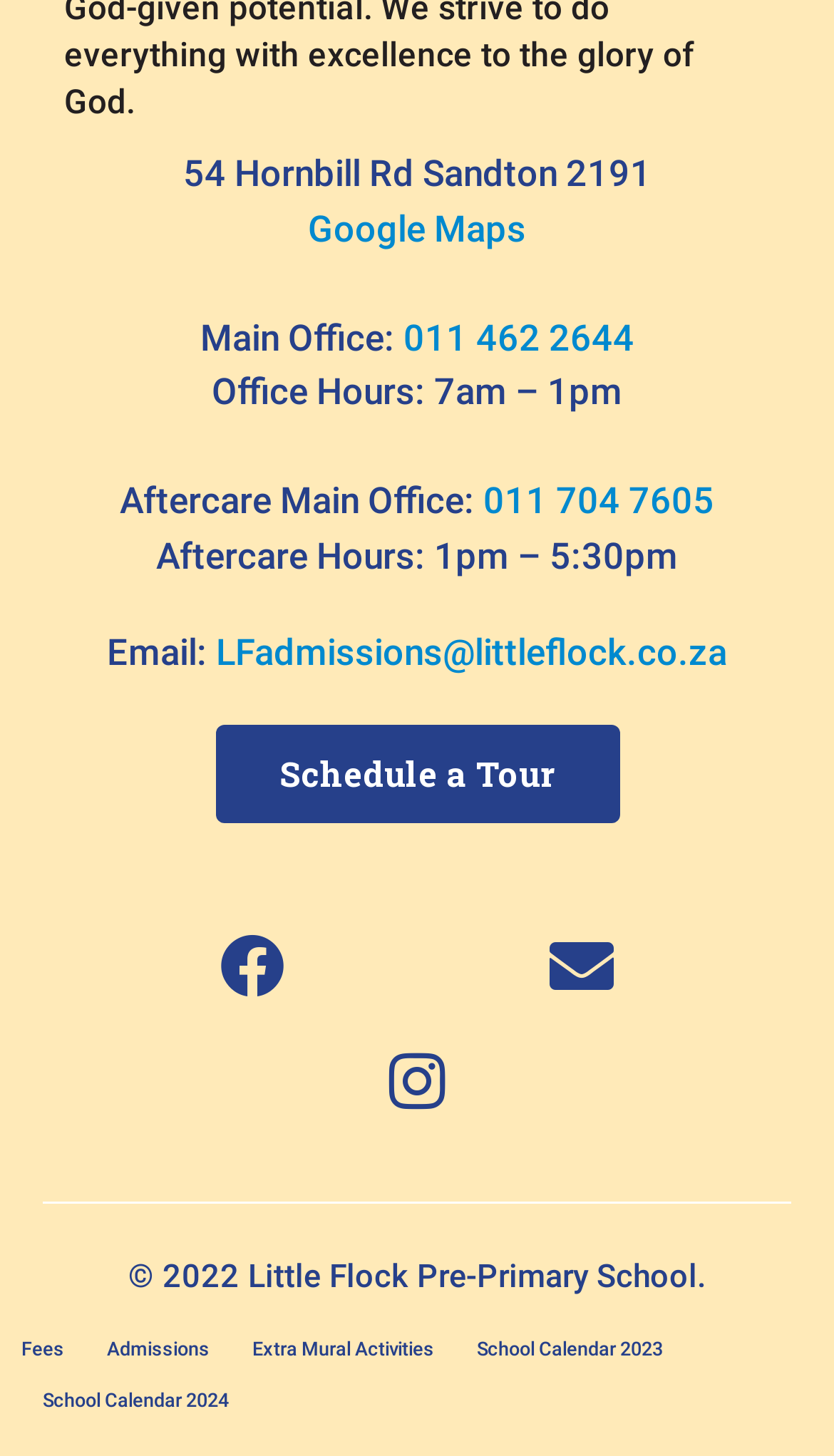Determine the bounding box coordinates of the clickable area required to perform the following instruction: "View school location on Google Maps". The coordinates should be represented as four float numbers between 0 and 1: [left, top, right, bottom].

[0.369, 0.142, 0.631, 0.172]